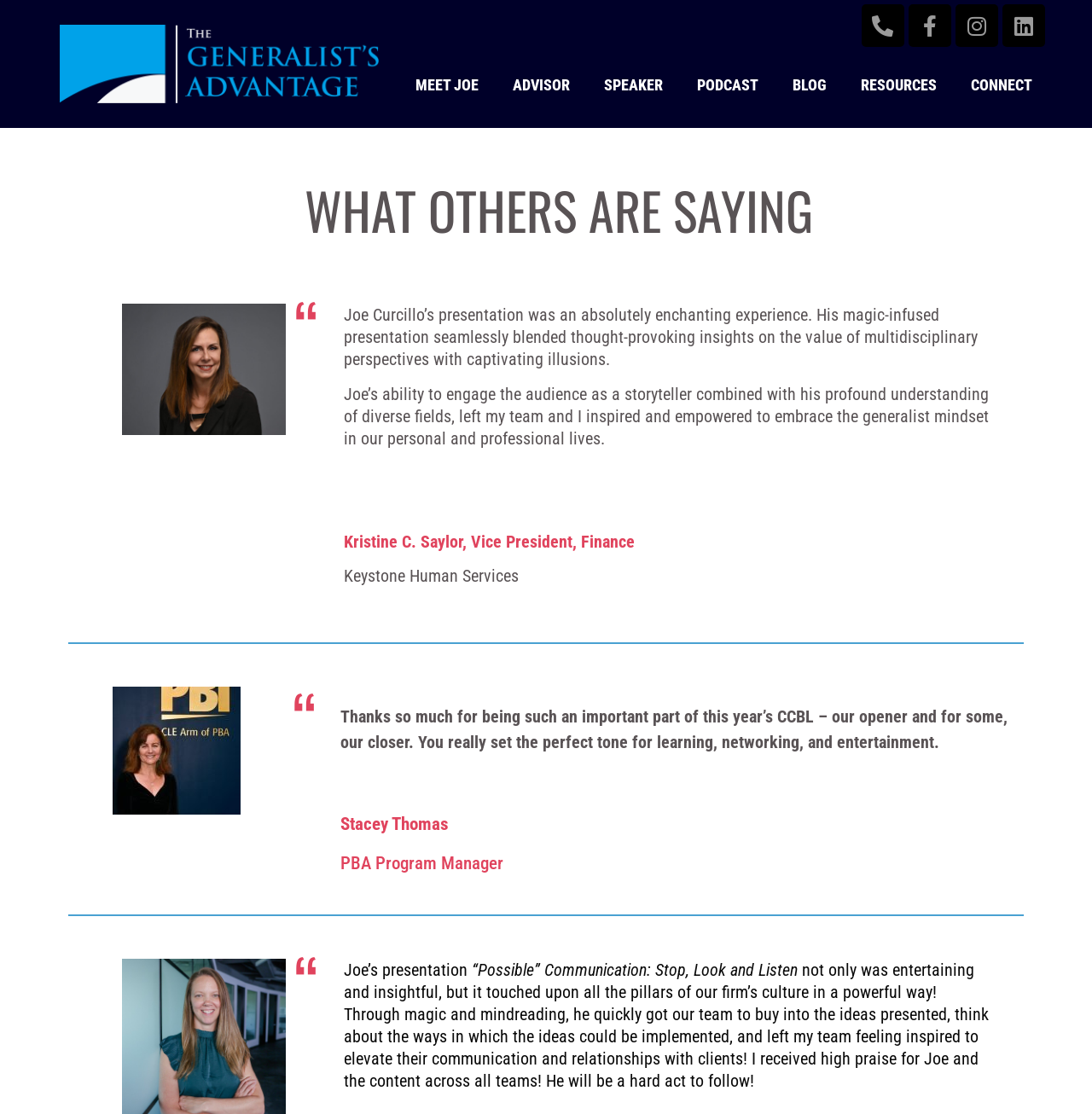Determine the bounding box coordinates for the area you should click to complete the following instruction: "Connect with Joe".

[0.873, 0.038, 0.961, 0.115]